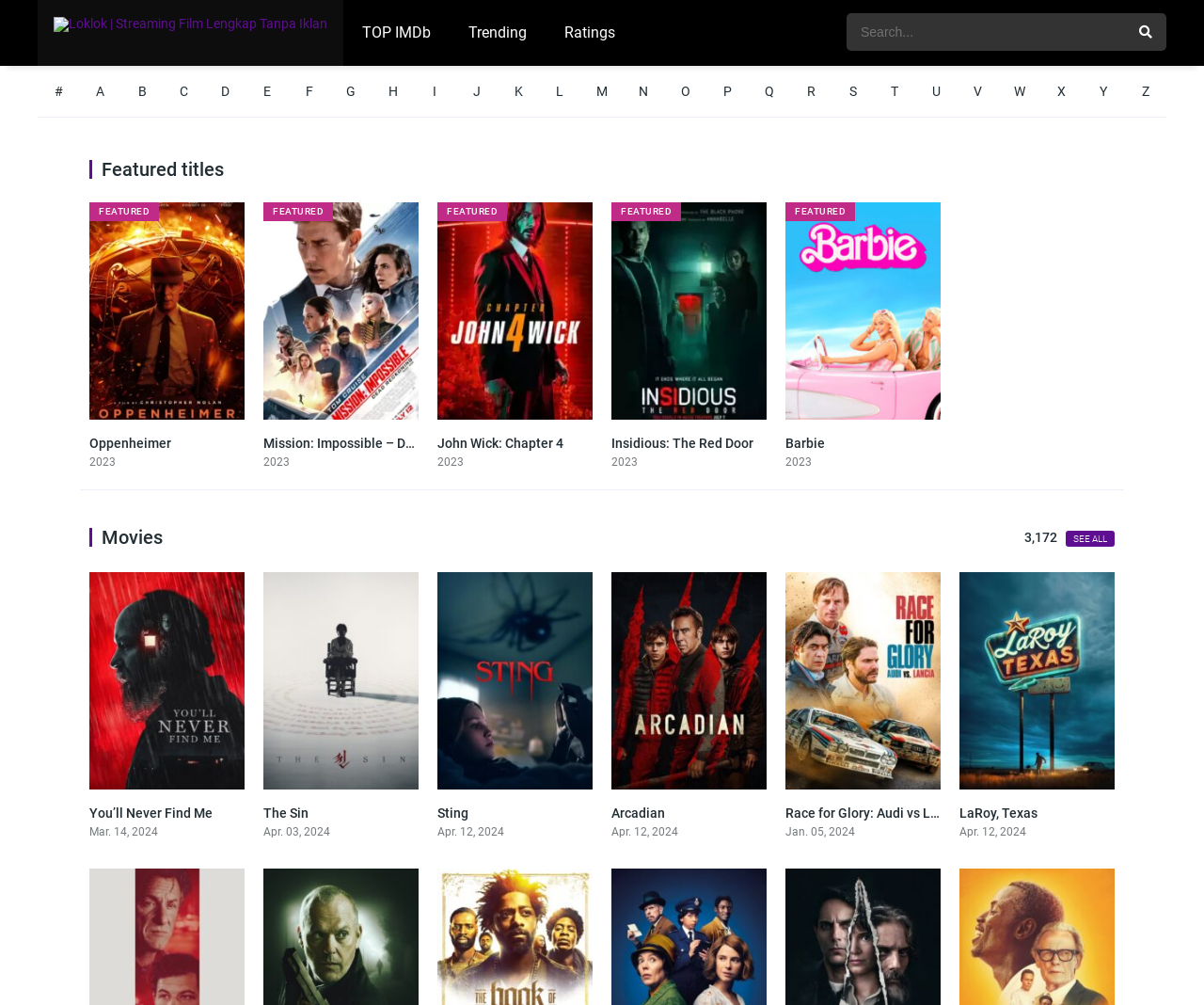Please identify the bounding box coordinates of the element on the webpage that should be clicked to follow this instruction: "Browse movies". The bounding box coordinates should be given as four float numbers between 0 and 1, formatted as [left, top, right, bottom].

[0.885, 0.528, 0.926, 0.544]